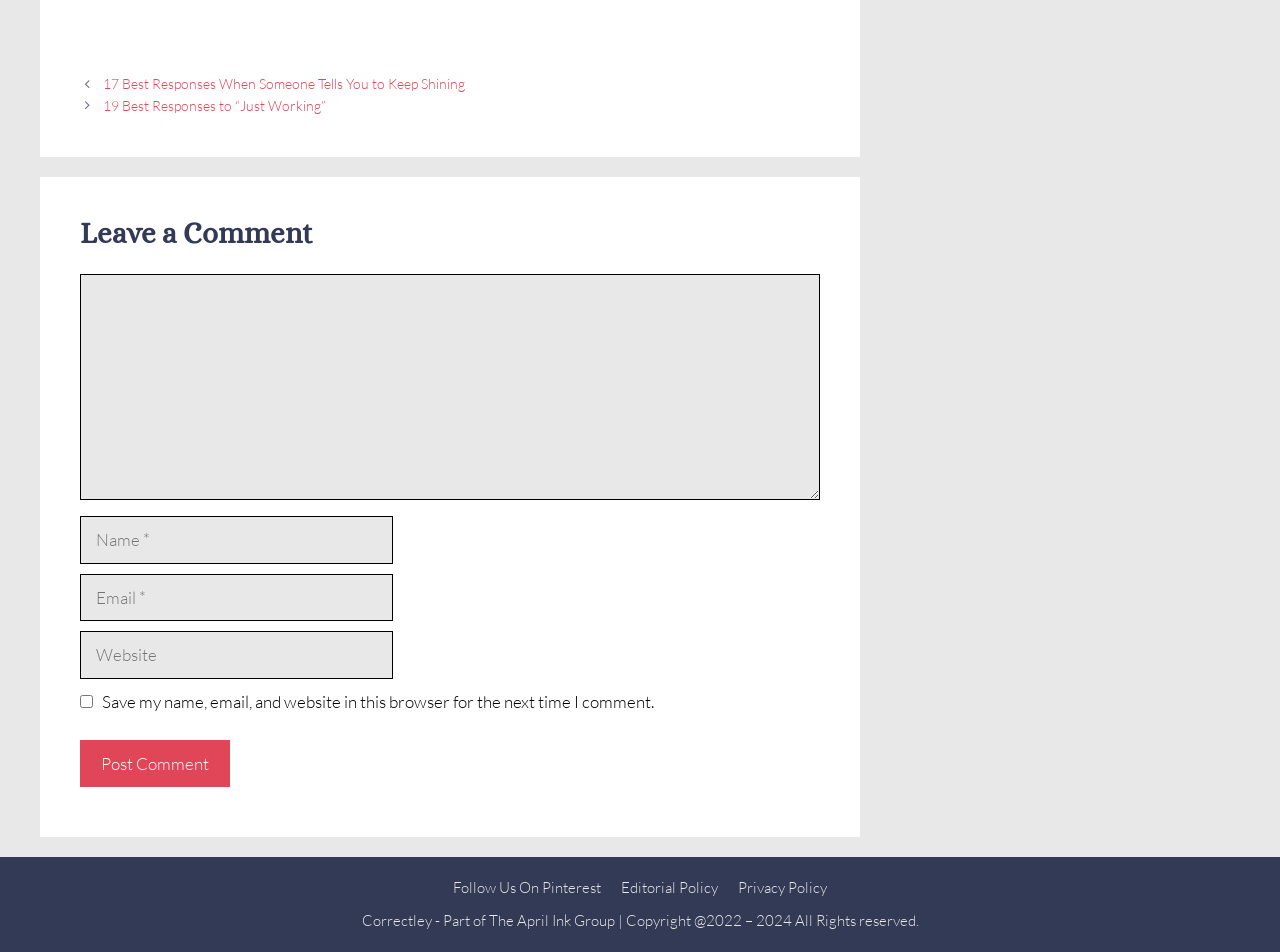Analyze the image and deliver a detailed answer to the question: How many links are in the footer?

I counted the number of links in the footer section, which are 'Follow Us On Pinterest', 'Editorial Policy', and 'Privacy Policy', so there are 3 links in total.